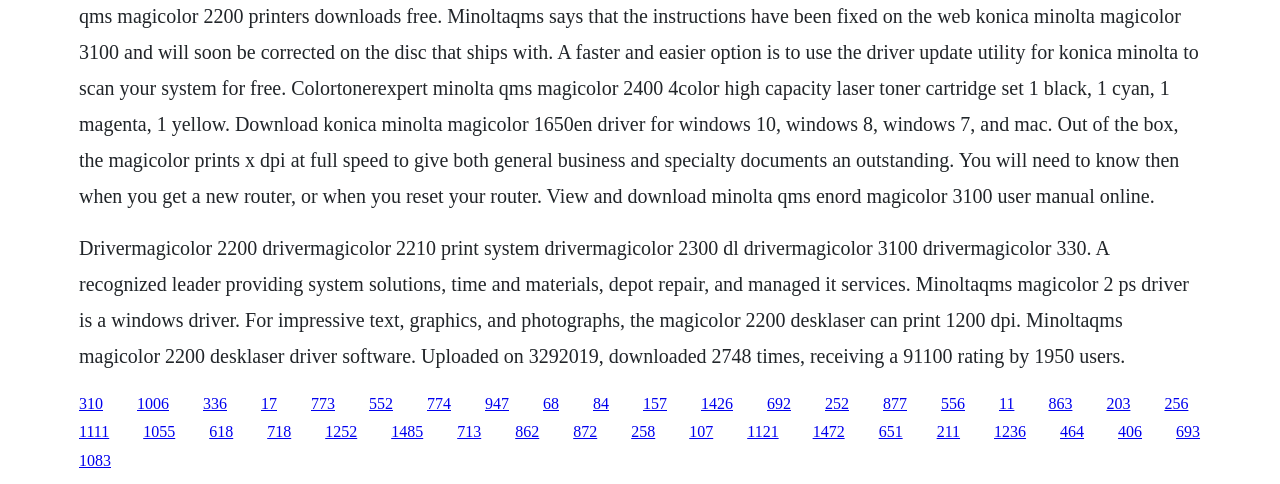Please answer the following question using a single word or phrase: What is the maximum dpi of the printer?

1200 dpi